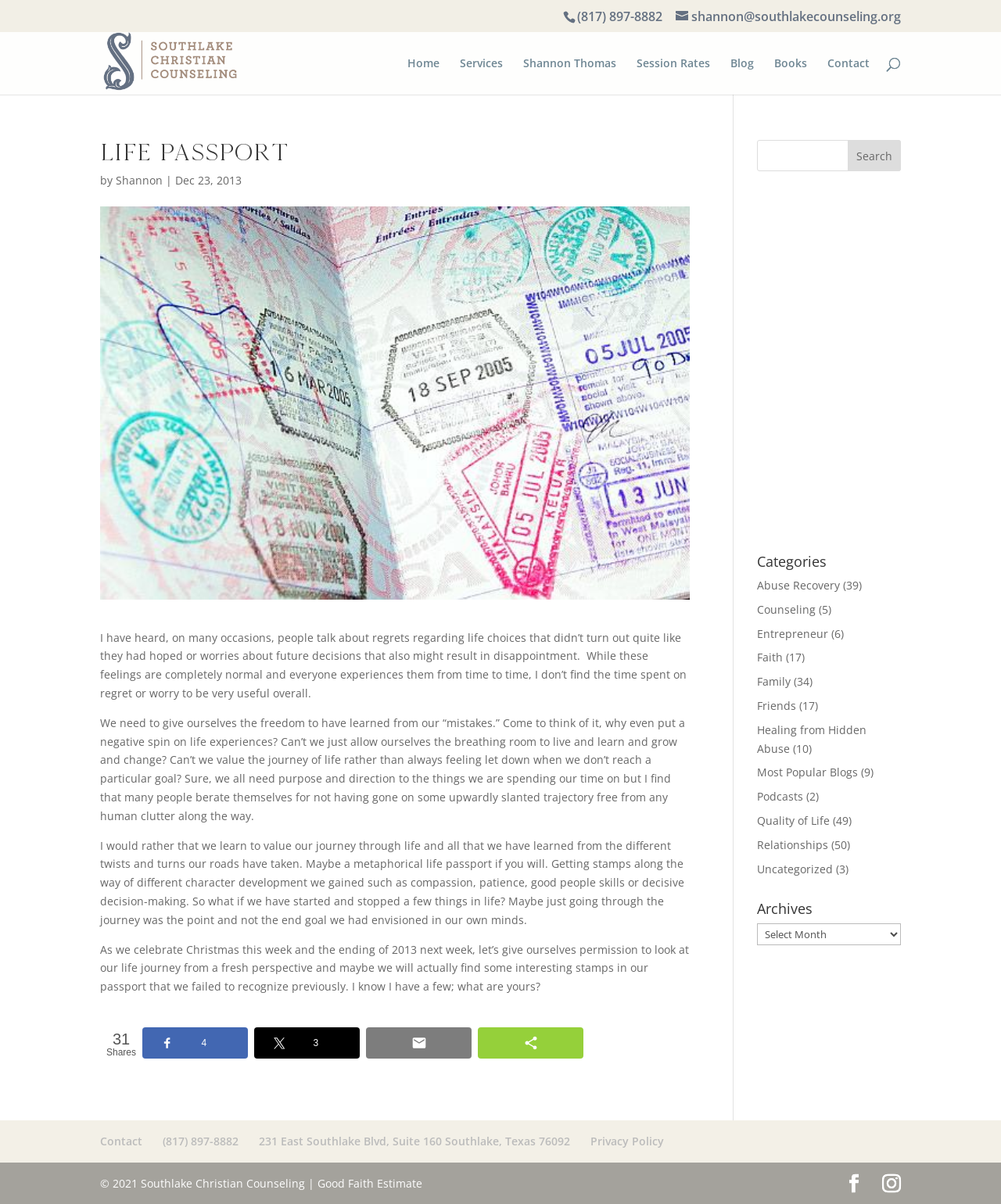Find the bounding box coordinates for the HTML element described as: "Session Rates". The coordinates should consist of four float values between 0 and 1, i.e., [left, top, right, bottom].

[0.636, 0.048, 0.709, 0.079]